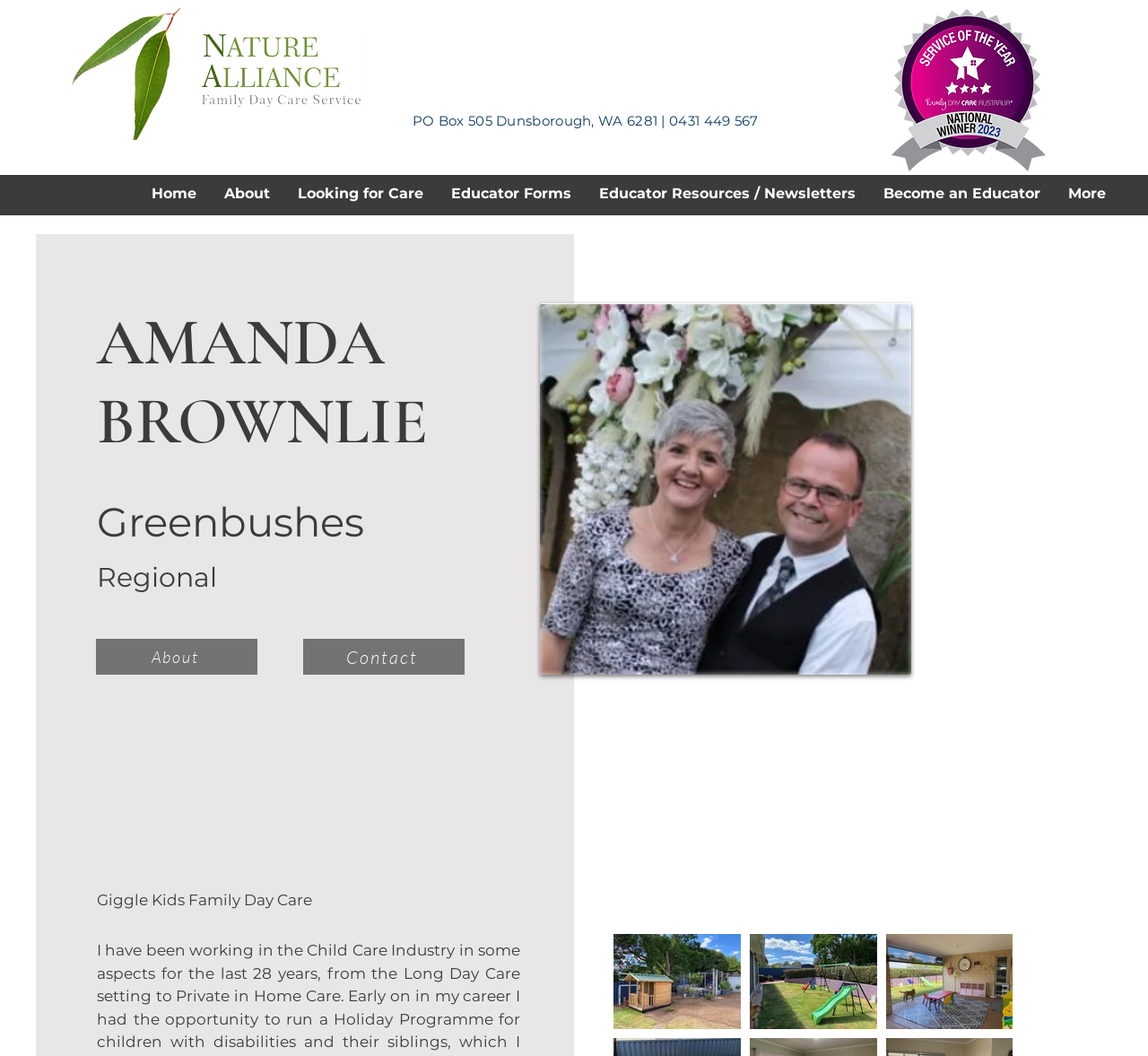Provide the bounding box coordinates for the area that should be clicked to complete the instruction: "Click the button to the left".

[0.534, 0.884, 0.645, 0.974]